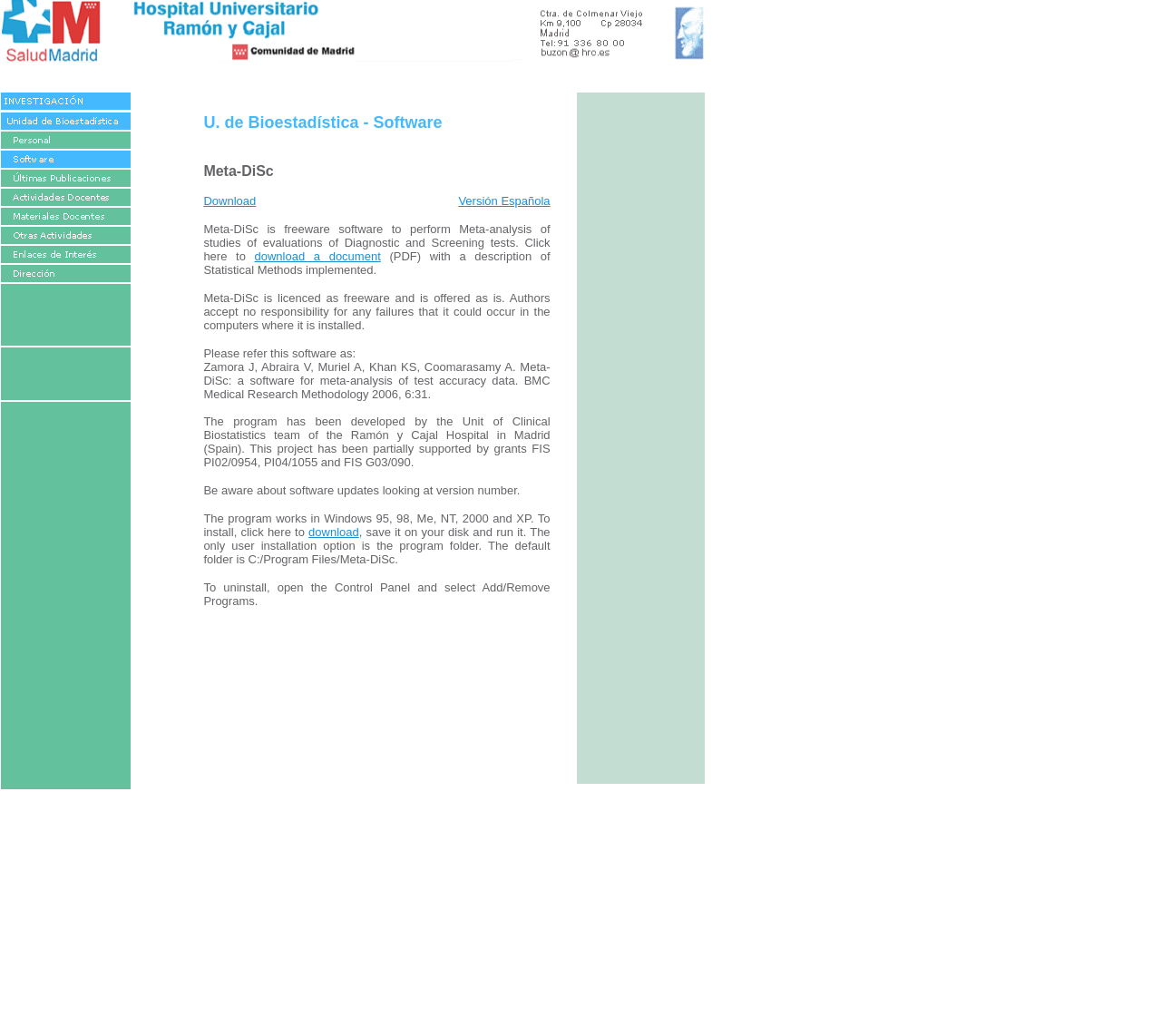Please find the bounding box coordinates of the clickable region needed to complete the following instruction: "Click the link to download Meta-DiSc software". The bounding box coordinates must consist of four float numbers between 0 and 1, i.e., [left, top, right, bottom].

[0.175, 0.187, 0.22, 0.201]